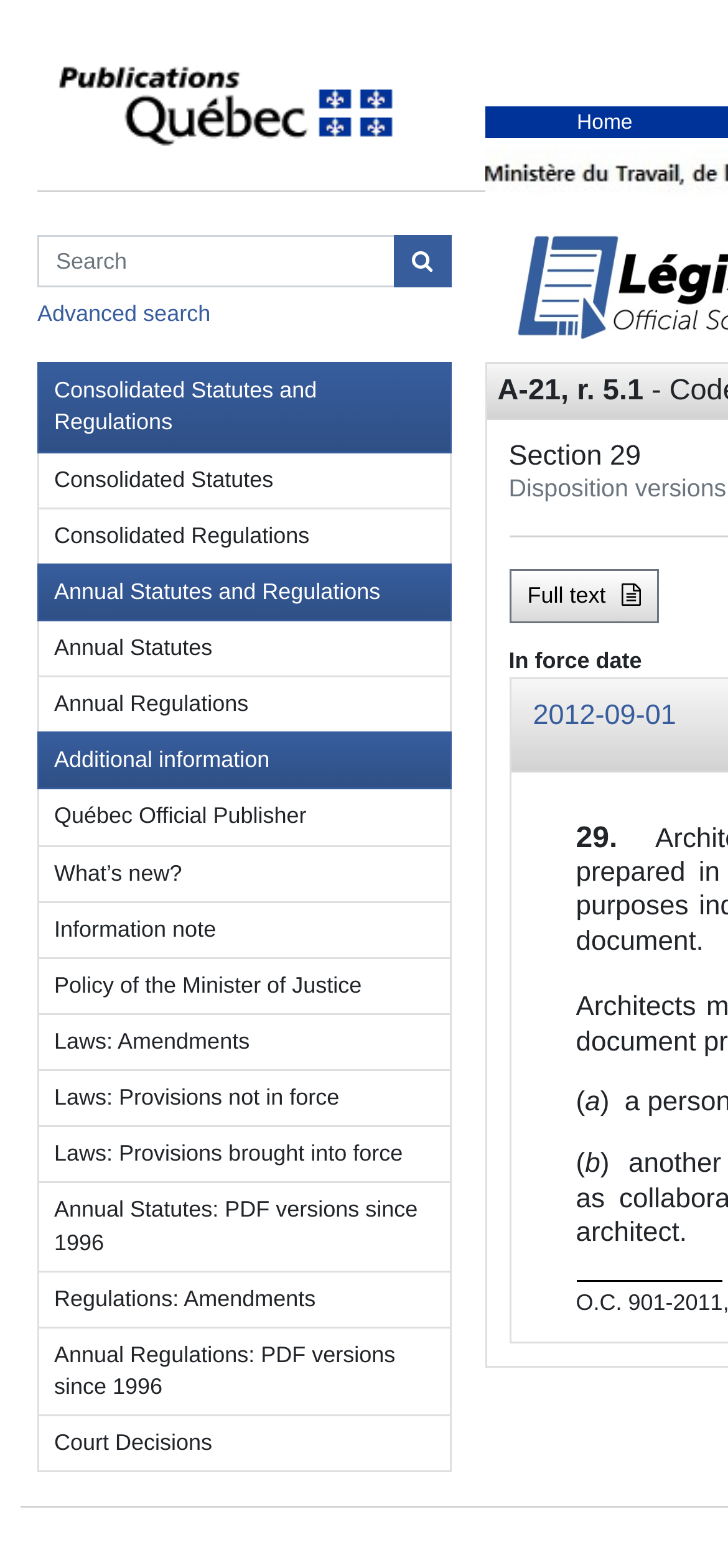What is the date mentioned next to 'In force date'?
Answer the question with just one word or phrase using the image.

2012-09-01